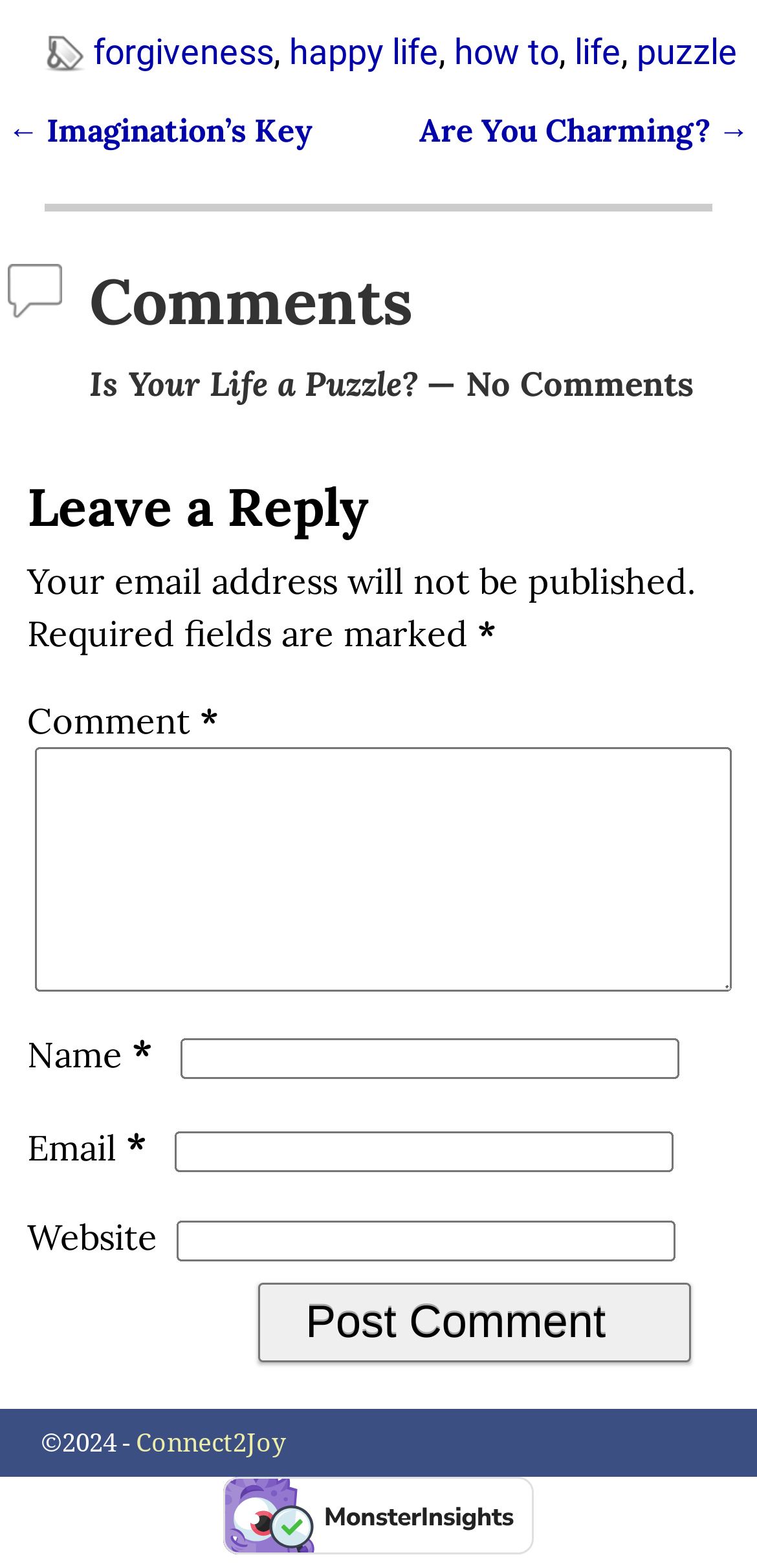Respond to the question below with a concise word or phrase:
What is the purpose of the button in the comment form?

Post Comment